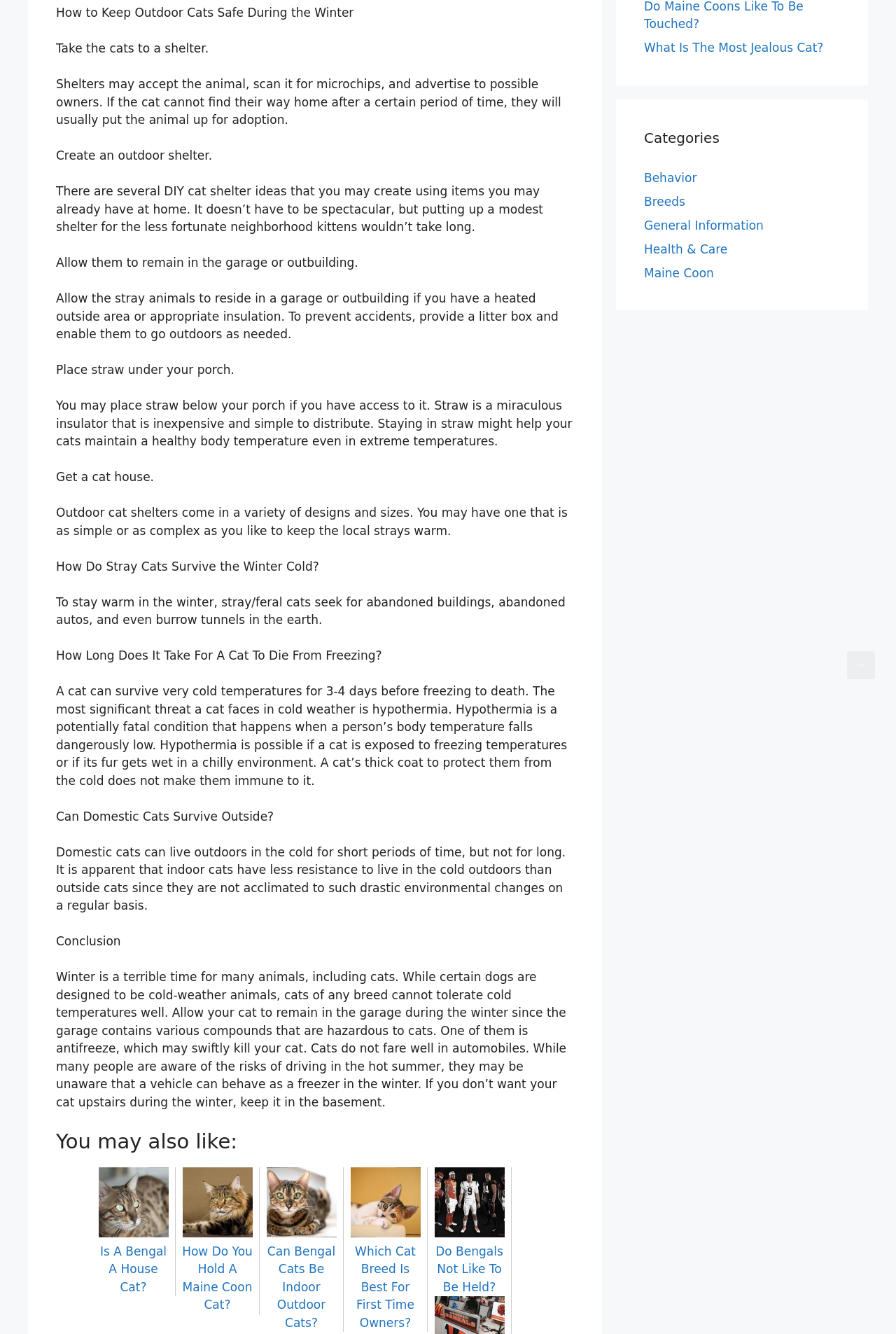Please identify the bounding box coordinates of the clickable element to fulfill the following instruction: "Click on 'How Do You Hold A Maine Coon Cat'". The coordinates should be four float numbers between 0 and 1, i.e., [left, top, right, bottom].

[0.203, 0.919, 0.282, 0.983]